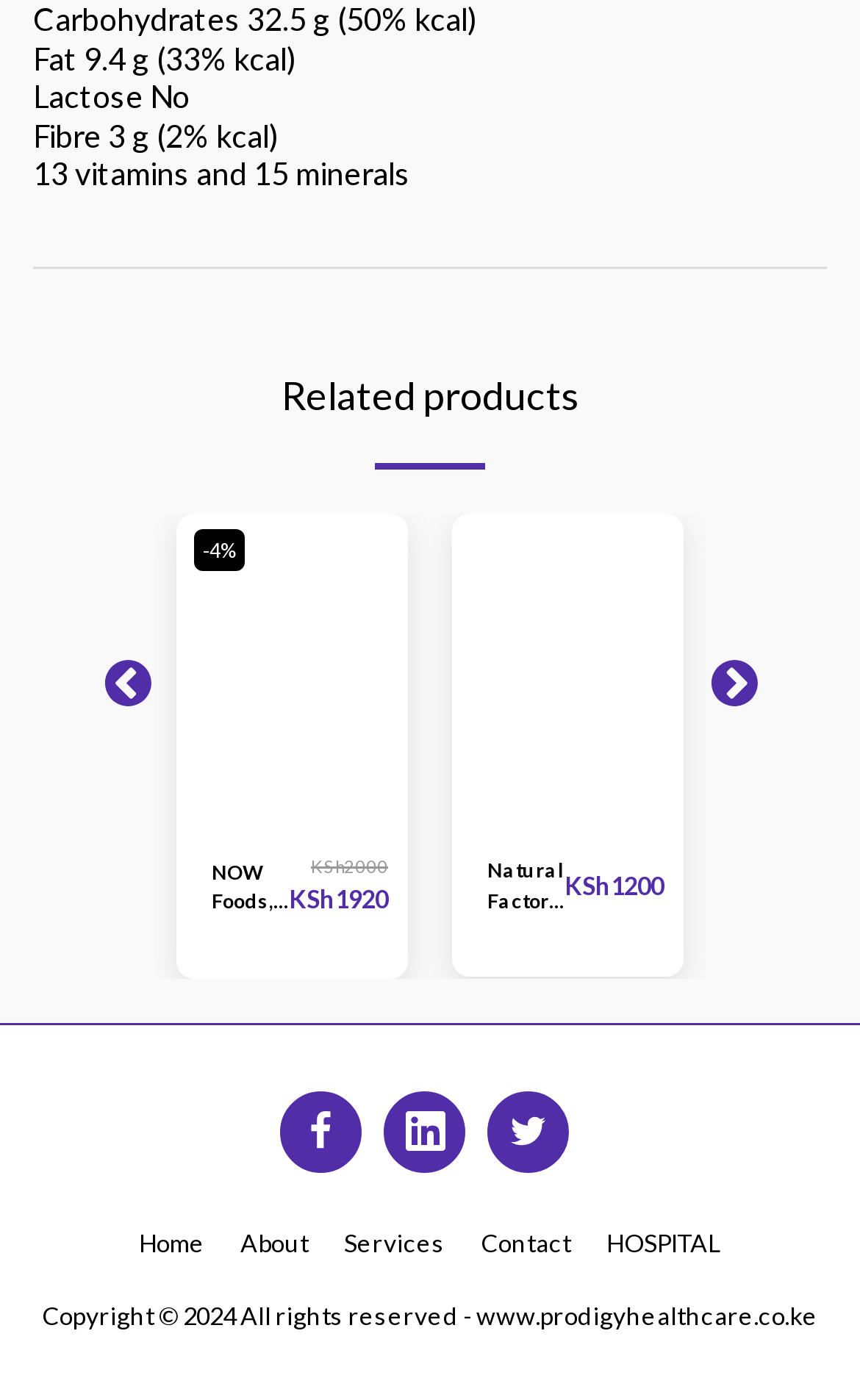Provide a one-word or short-phrase answer to the question:
What is the discount on NOW Foods Vitamin D-3?

-4%